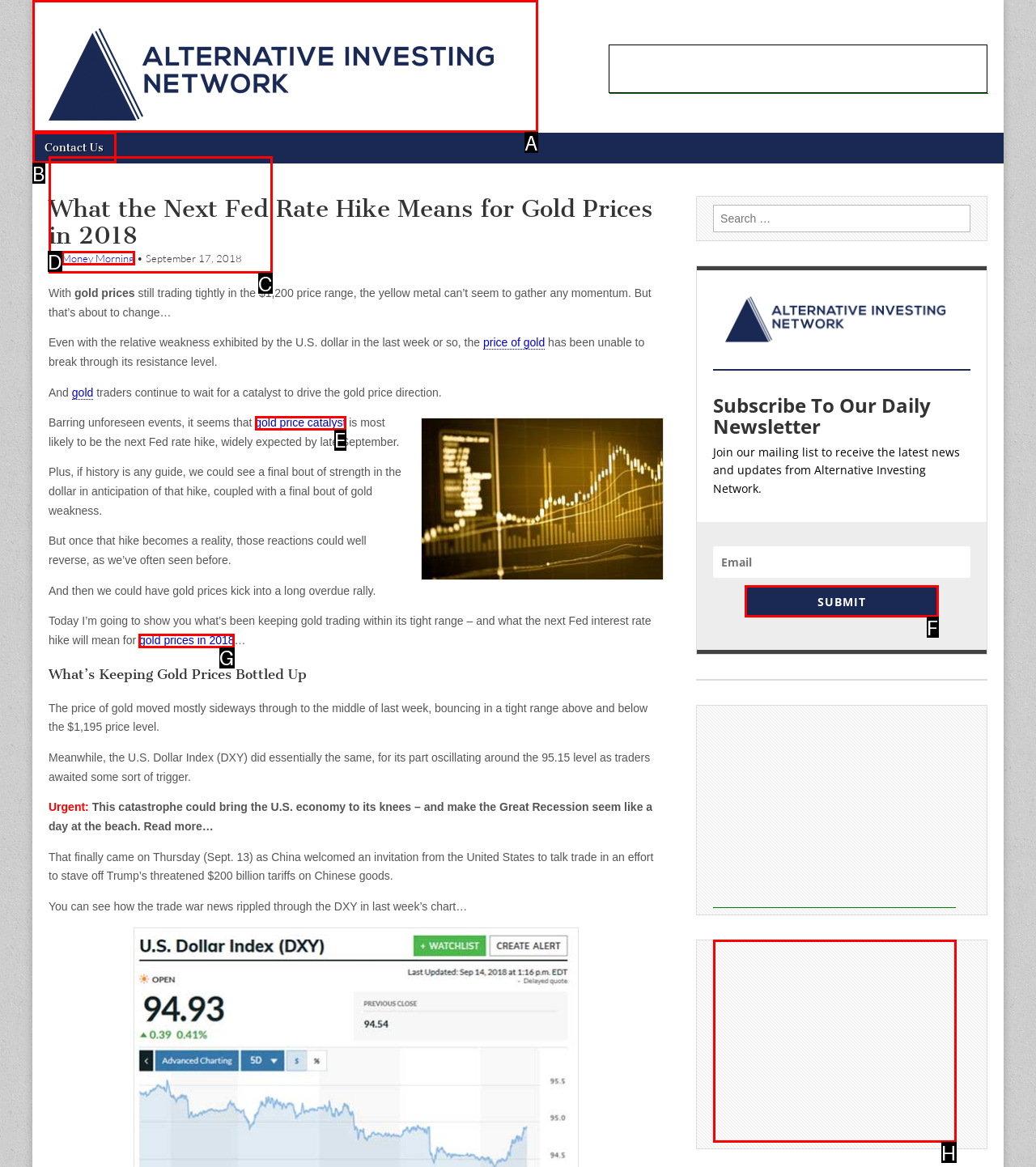Indicate which HTML element you need to click to complete the task: Click on the 'gold prices in 2018' link. Provide the letter of the selected option directly.

G